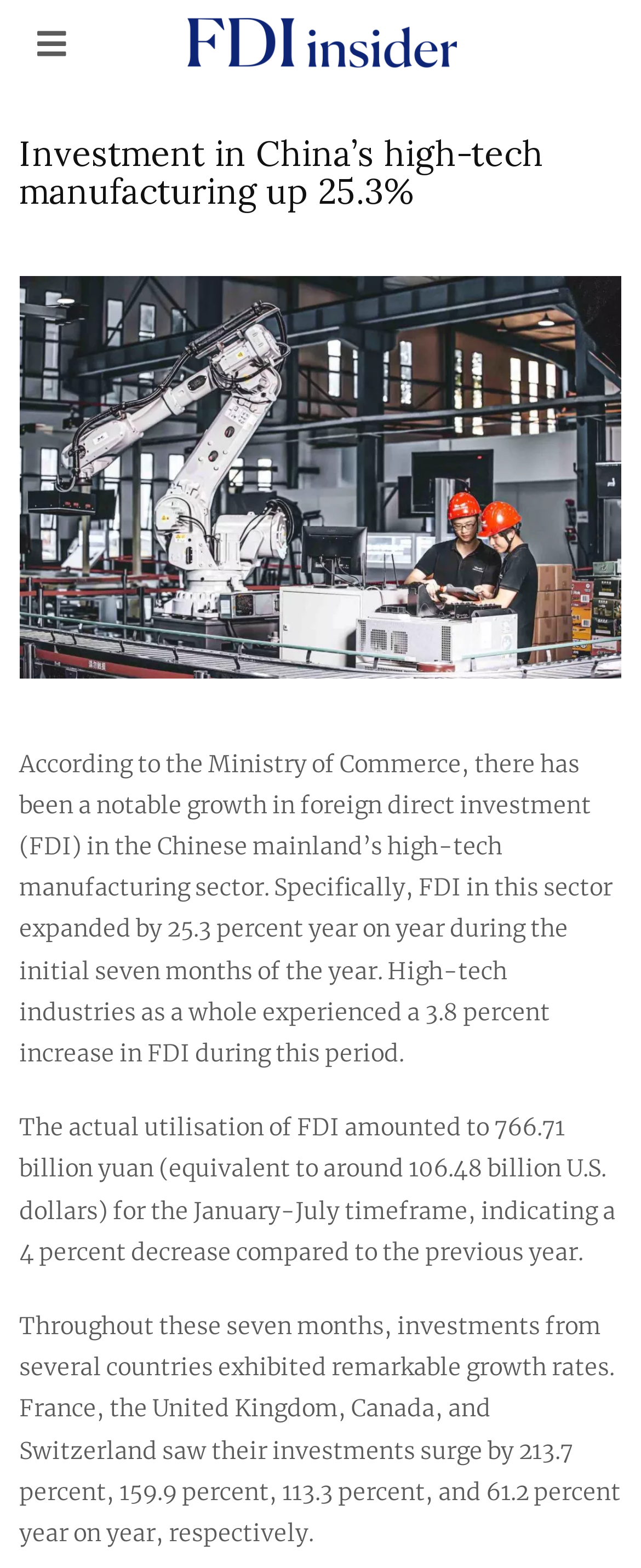Answer the following in one word or a short phrase: 
What is the decrease in FDI utilisation compared to the previous year?

4 percent